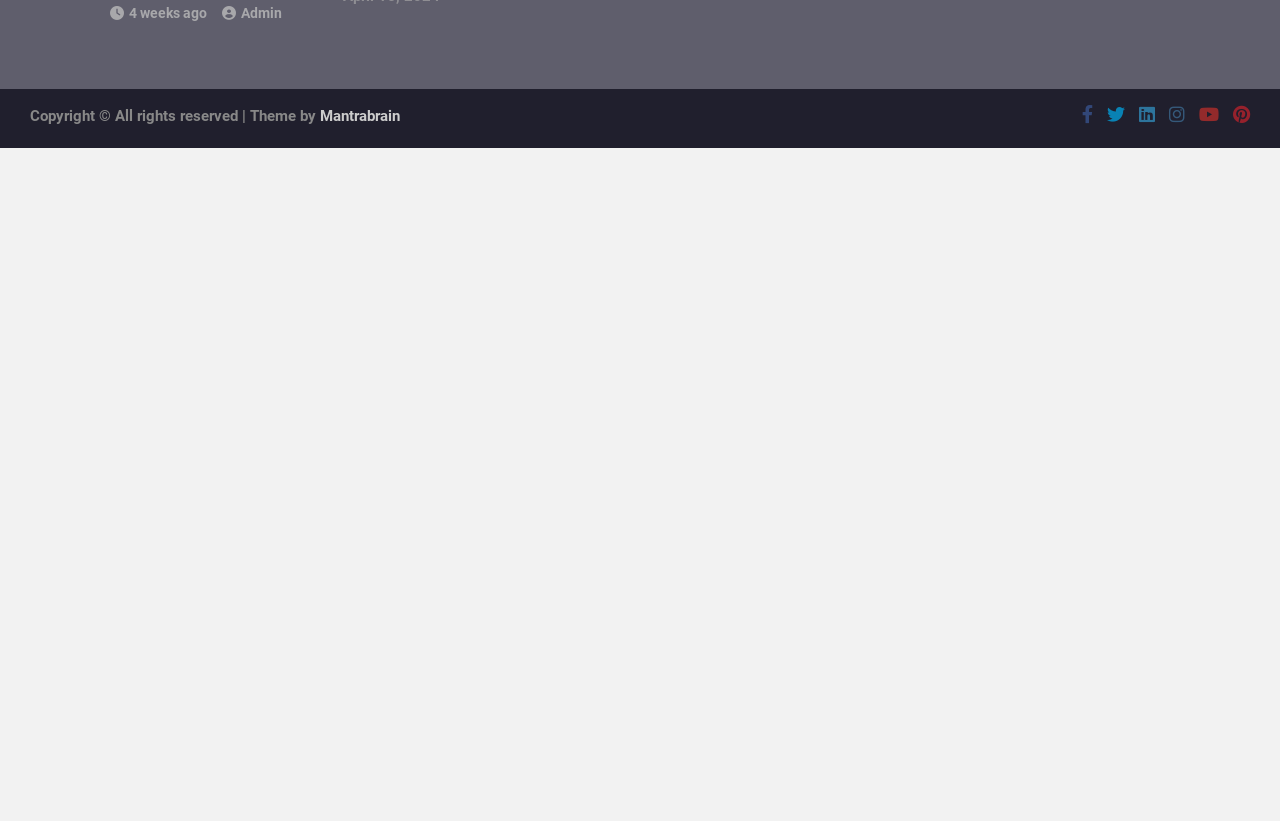Answer the question below in one word or phrase:
How many links are there in the top section?

2